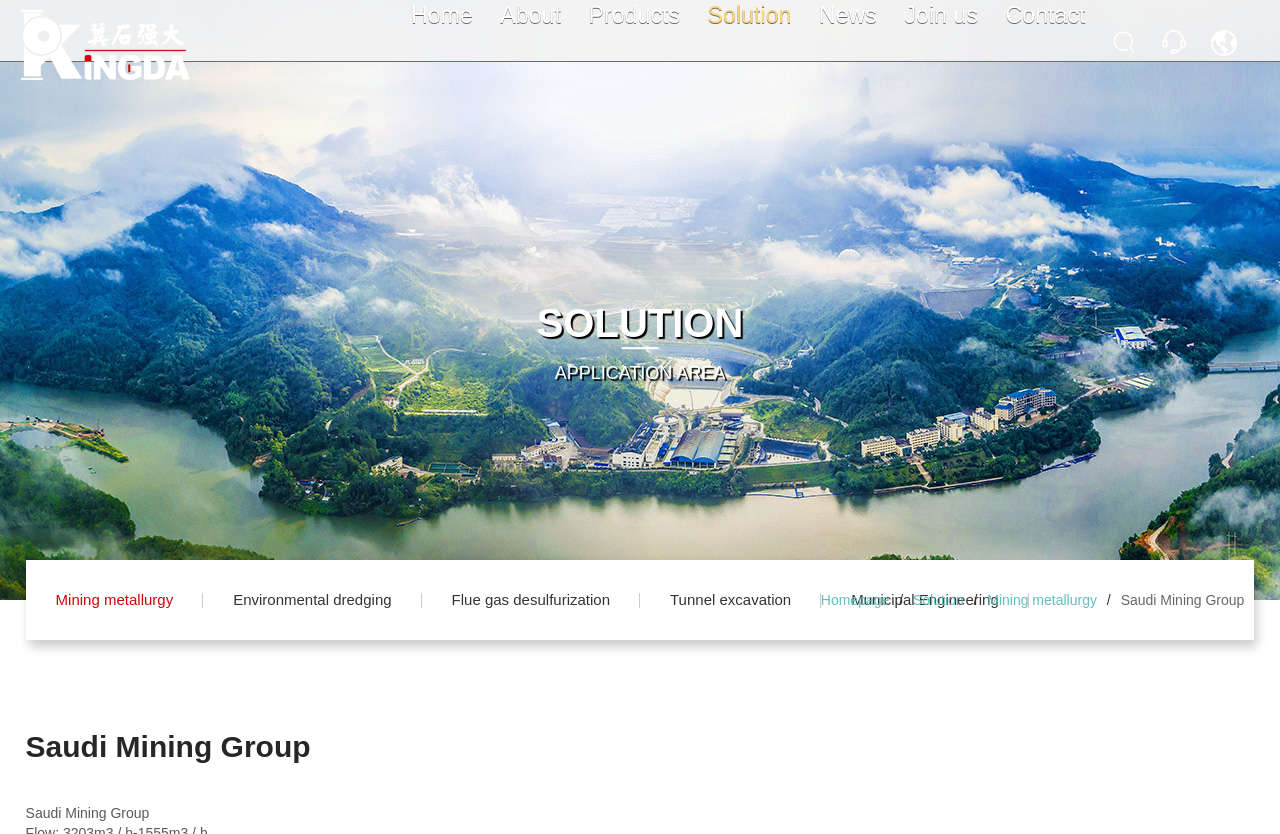Show the bounding box coordinates of the region that should be clicked to follow the instruction: "View the About page."

[0.396, 0.0, 0.447, 0.107]